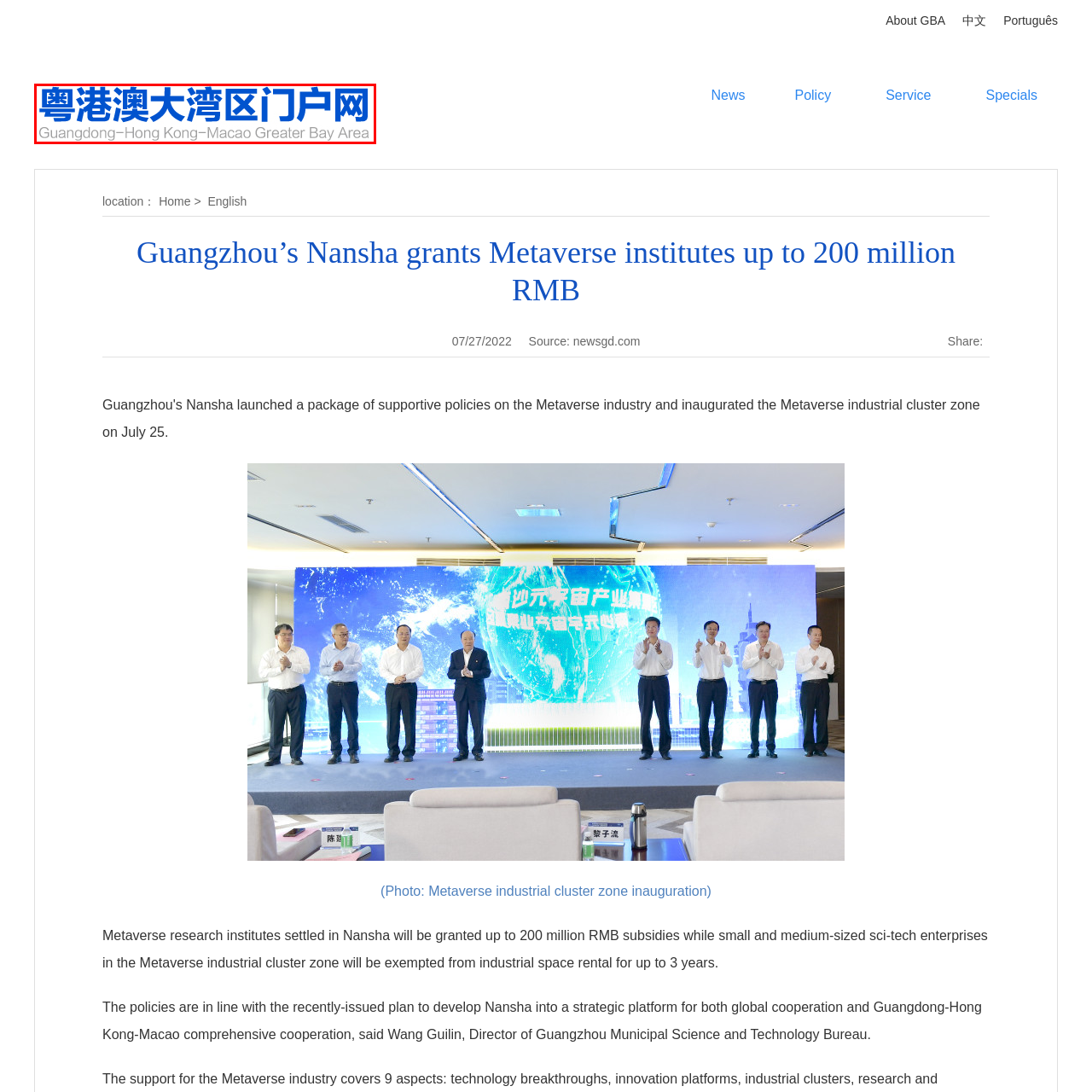Observe the image segment inside the red bounding box and answer concisely with a single word or phrase: What color is the font used in the logo?

Bold blue